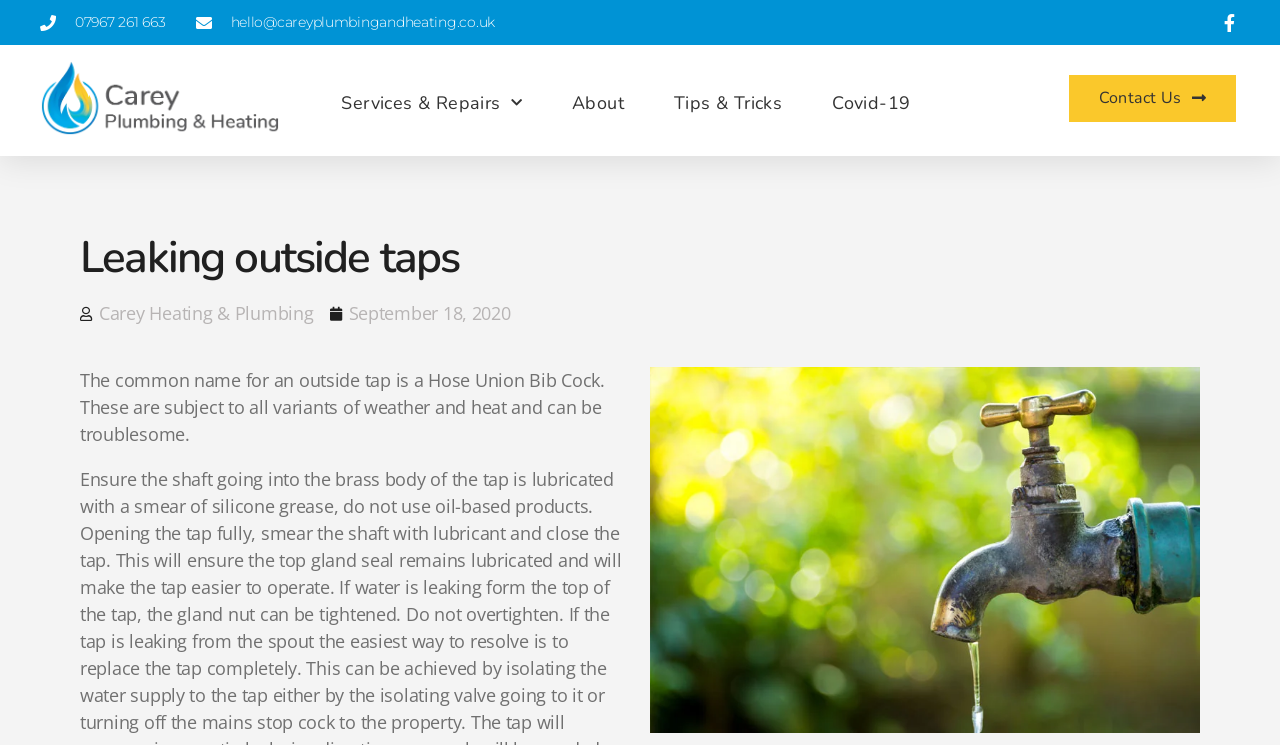Please find the bounding box for the following UI element description. Provide the coordinates in (top-left x, top-left y, bottom-right x, bottom-right y) format, with values between 0 and 1: Covid-19

[0.65, 0.108, 0.711, 0.169]